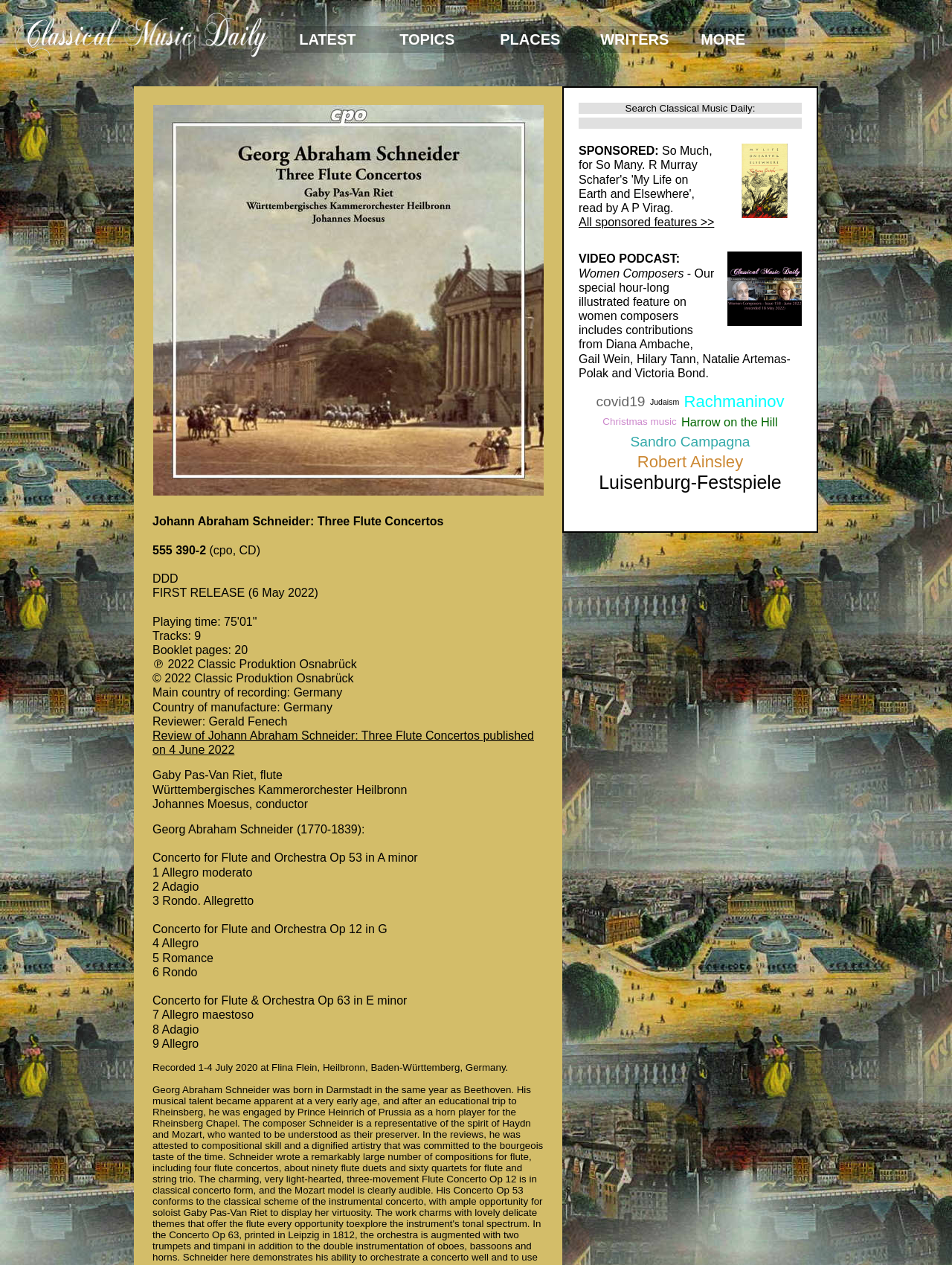Give a detailed account of the webpage.

This webpage is about Johann Abraham Schneider: Three Flute Concertos. At the top, there is a logo image of "Classical Music Daily" on the left, followed by a row of links to "LATEST", "TOPICS", "PLACES", "WRITERS", and "MORE". Below this row, there is a search bar with a button labeled "Search Classical Music Daily:".

On the right side of the search bar, there is an image related to "My Life on Earth and Elsewhere" by R Murray Schafer. Below this image, there is a sponsored feature about R Murray Schafer's "My Life on Earth and Elsewhere", read by A P Virag.

Further down, there is an image related to "Women Composers", followed by a link to a video podcast about women composers. Below this, there are several links to various topics, including "covid19", "Judaism", "Rachmaninov", "Christmas music", "Harrow on the Hill", "Sandro Campagna", "Robert Ainsley", and "Luisenburg-Festspiele".

The main content of the webpage is about Johann Abraham Schneider: Three Flute Concertos. There is an image of the album cover, followed by details about the album, including the catalog number, release date, playing time, tracks, and booklet pages. The album is performed by Gaby Pas-Van Riet on flute, accompanied by the Württembergisches Kammerorchester Heilbronn, conducted by Johannes Moesus.

The webpage also includes a review of the album by Gerald Fenech, published on 4 June 2022. The review is followed by a brief biography of Georg Abraham Schneider, the composer of the concertos. The biography mentions that Schneider was born in Darmstadt in the same year as Beethoven and was influenced by the spirit of Haydn and Mozart.